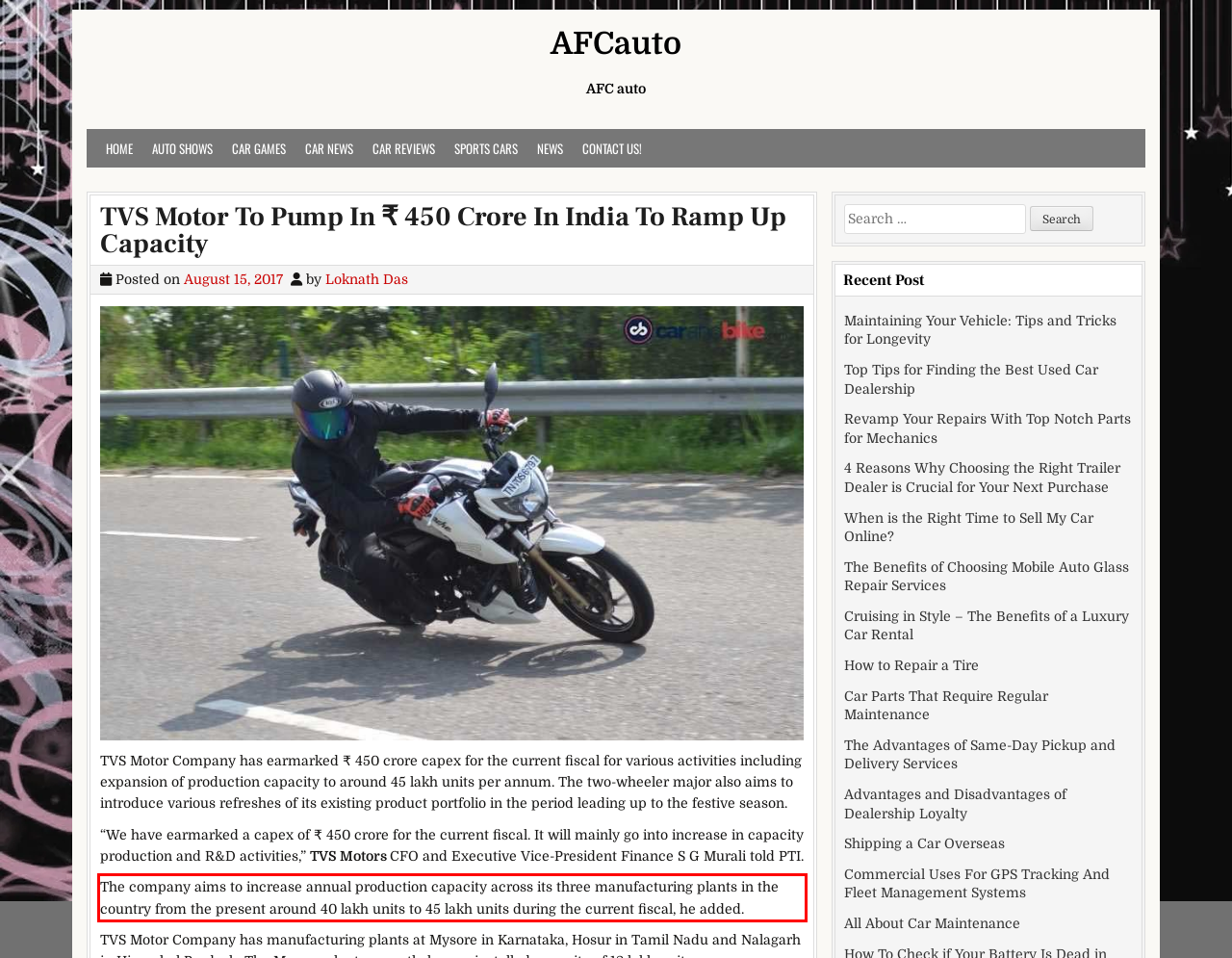Given a screenshot of a webpage containing a red rectangle bounding box, extract and provide the text content found within the red bounding box.

The company aims to increase annual production capacity across its three manufacturing plants in the country from the present around 40 lakh units to 45 lakh units during the current fiscal, he added.